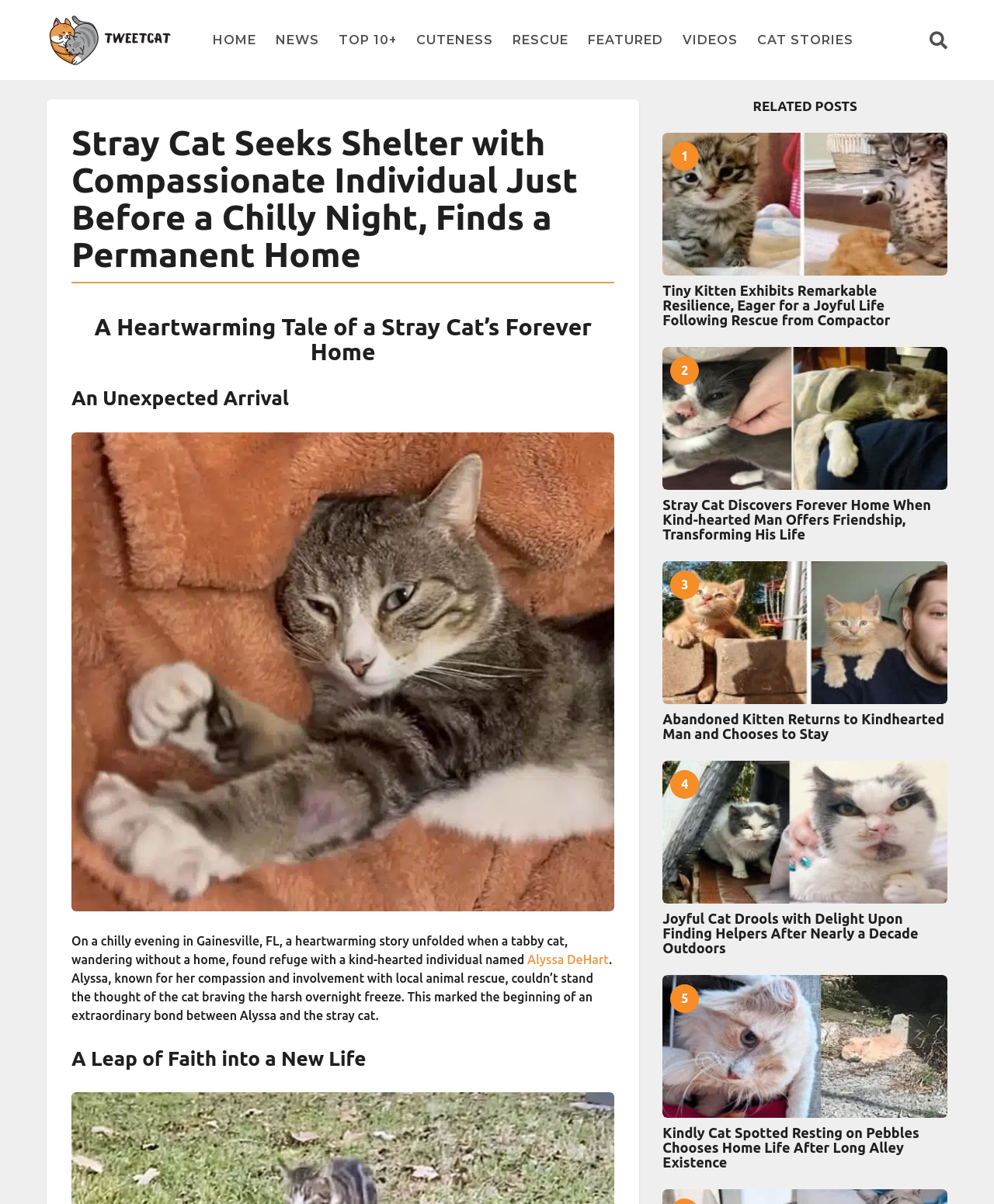Given the description TOP 10+, predict the bounding box coordinates of the UI element. Ensure the coordinates are in the format (top-left x, top-left y, bottom-right x, bottom-right y) and all values are between 0 and 1.

[0.341, 0.02, 0.399, 0.046]